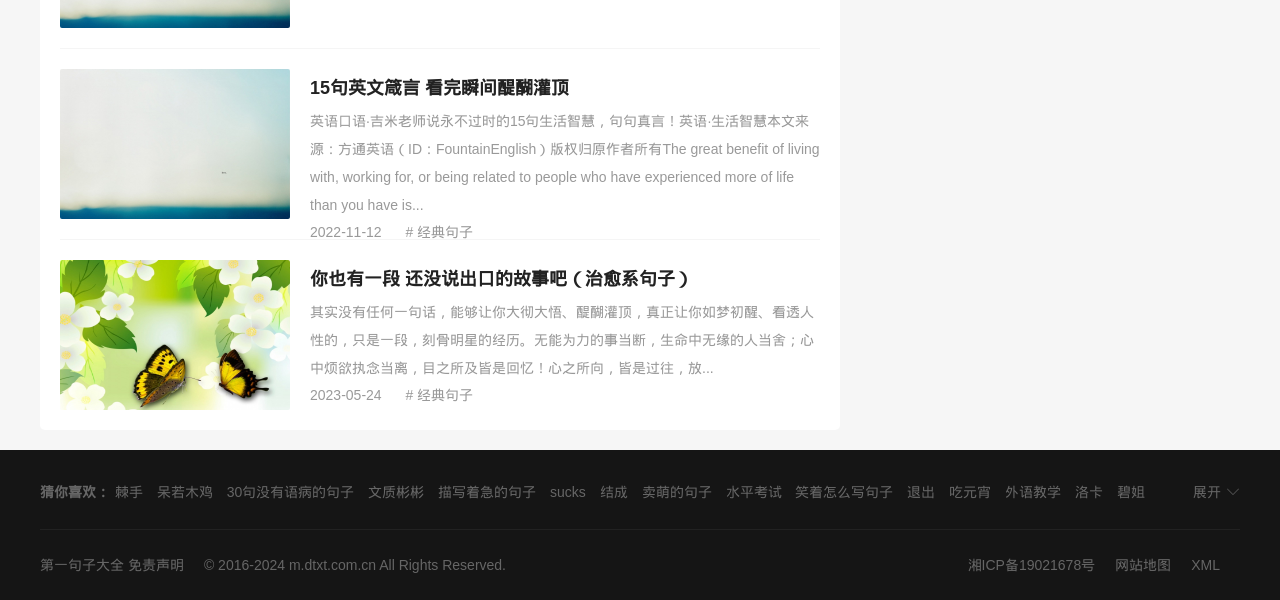Locate the bounding box coordinates of the area you need to click to fulfill this instruction: 'Browse the recommended sentence about being stunned'. The coordinates must be in the form of four float numbers ranging from 0 to 1: [left, top, right, bottom].

[0.123, 0.806, 0.166, 0.833]